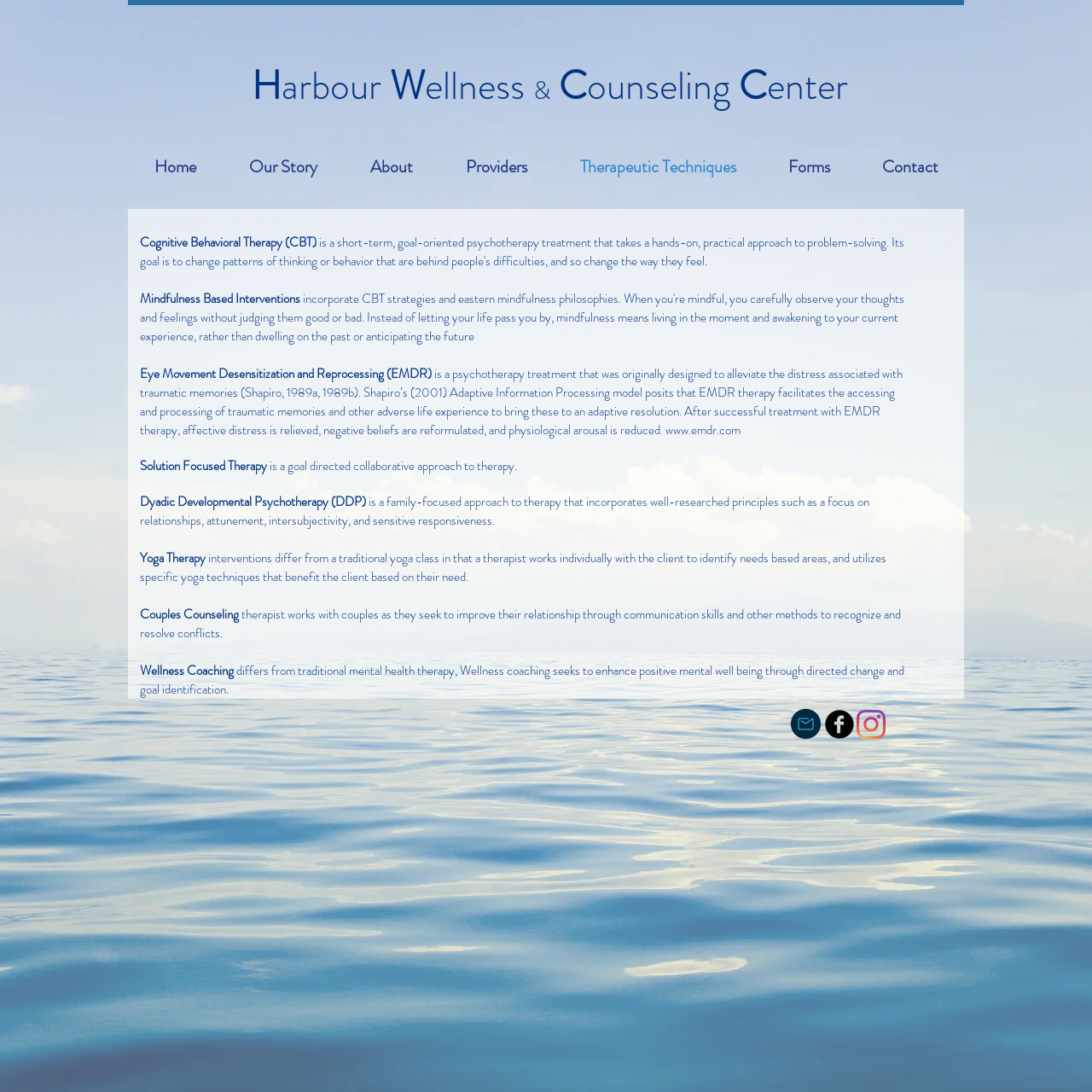Please determine the bounding box coordinates for the UI element described here. Use the format (top-left x, top-left y, bottom-right x, bottom-right y) with values bounded between 0 and 1: Our Story

[0.204, 0.126, 0.315, 0.18]